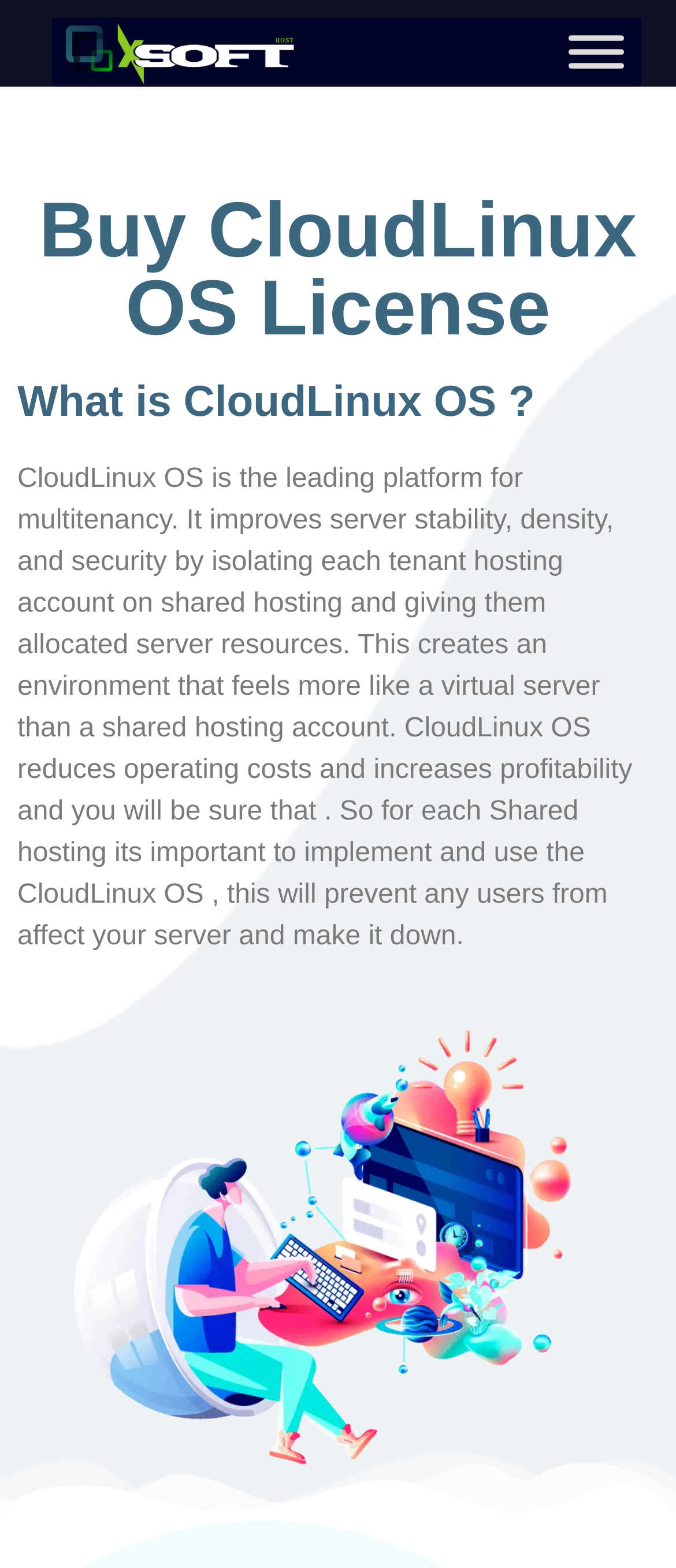Please provide the bounding box coordinate of the region that matches the element description: aria-label="Toggle Menu". Coordinates should be in the format (top-left x, top-left y, bottom-right x, bottom-right y) and all values should be between 0 and 1.

[0.841, 0.023, 0.923, 0.044]